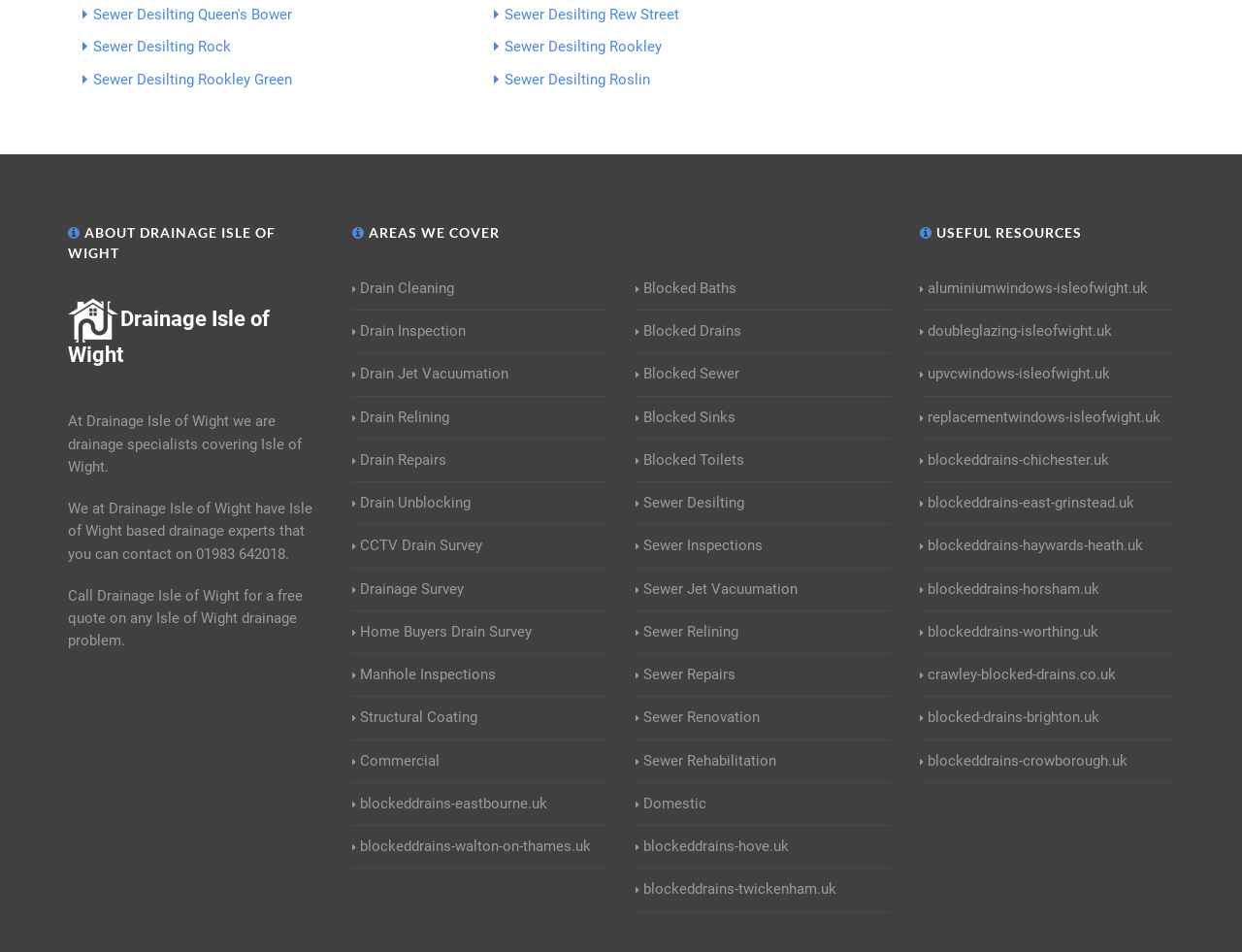Show me the bounding box coordinates of the clickable region to achieve the task as per the instruction: "Learn about Drain Cleaning services".

[0.283, 0.291, 0.365, 0.315]